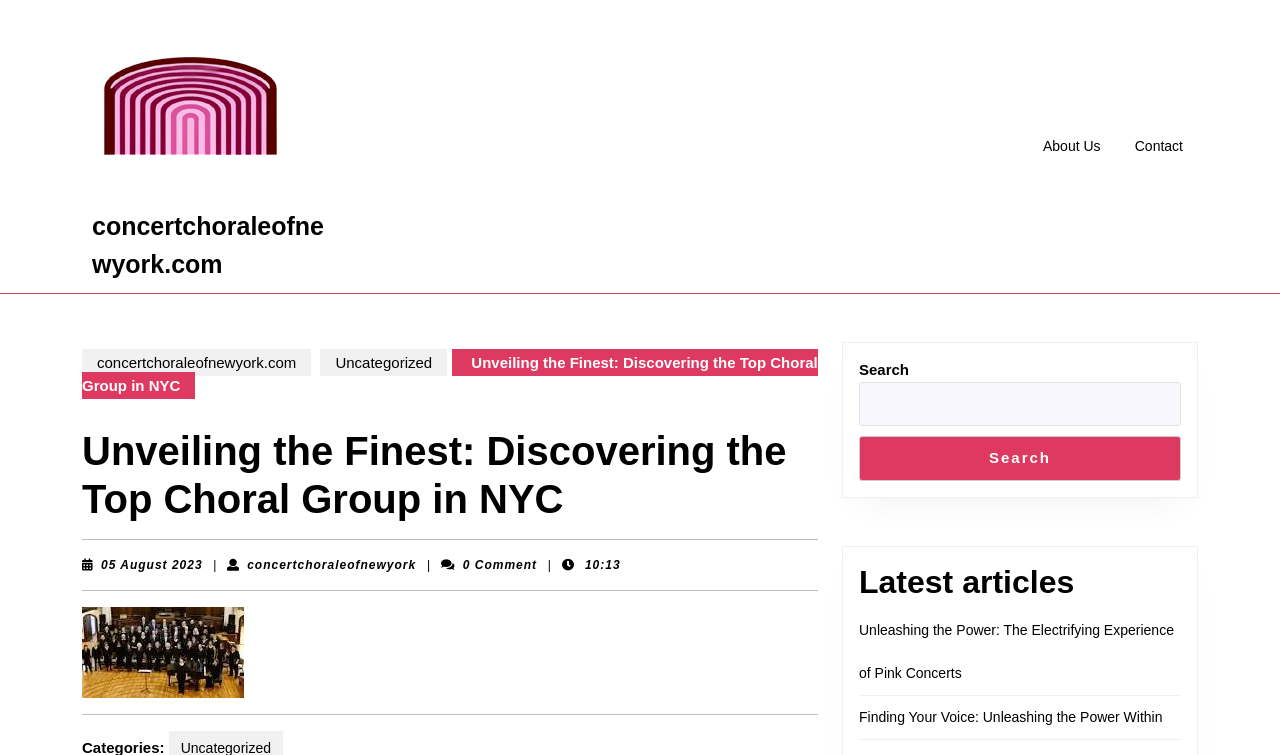Provide the bounding box coordinates of the HTML element this sentence describes: "About us". The bounding box coordinates consist of four float numbers between 0 and 1, i.e., [left, top, right, bottom].

[0.807, 0.176, 0.868, 0.212]